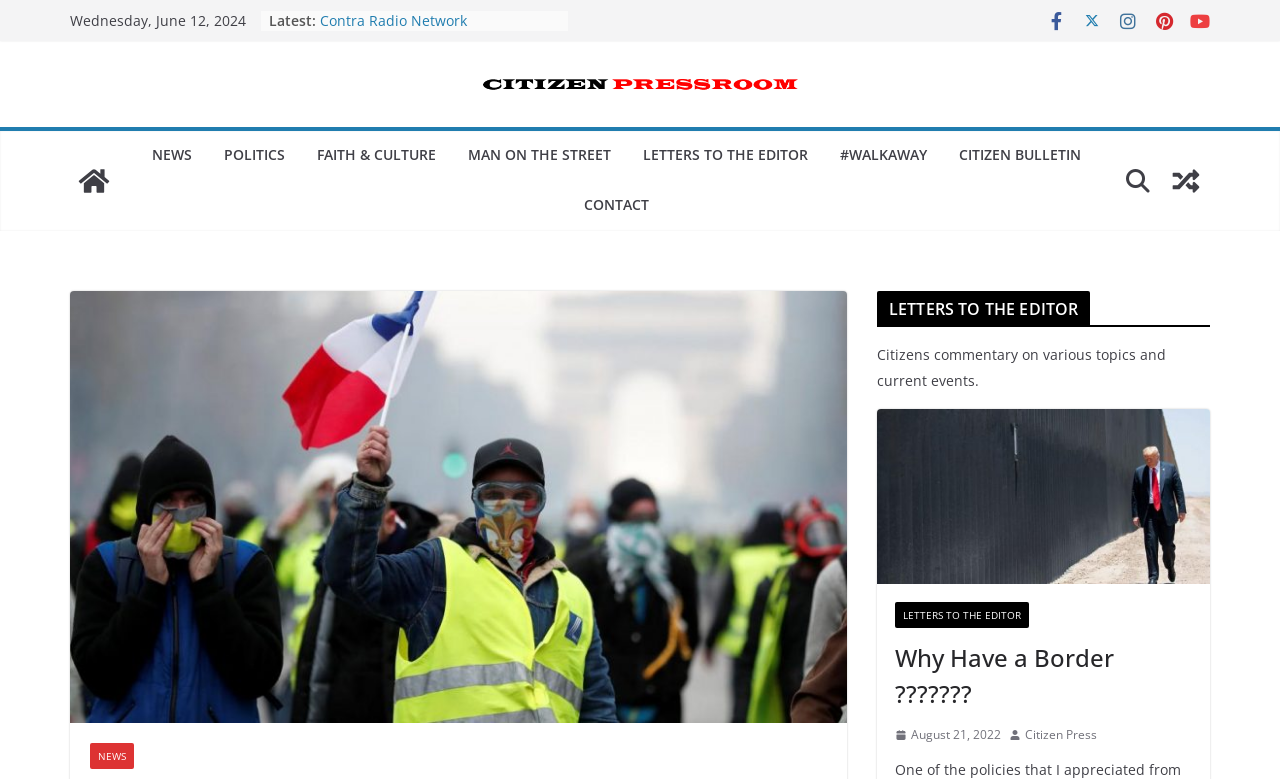Find the headline of the webpage and generate its text content.

FRANCE: ‘YELLOW VESTS’ SET FOR 5TH WEEKEND OF DEMONSTRATIONS